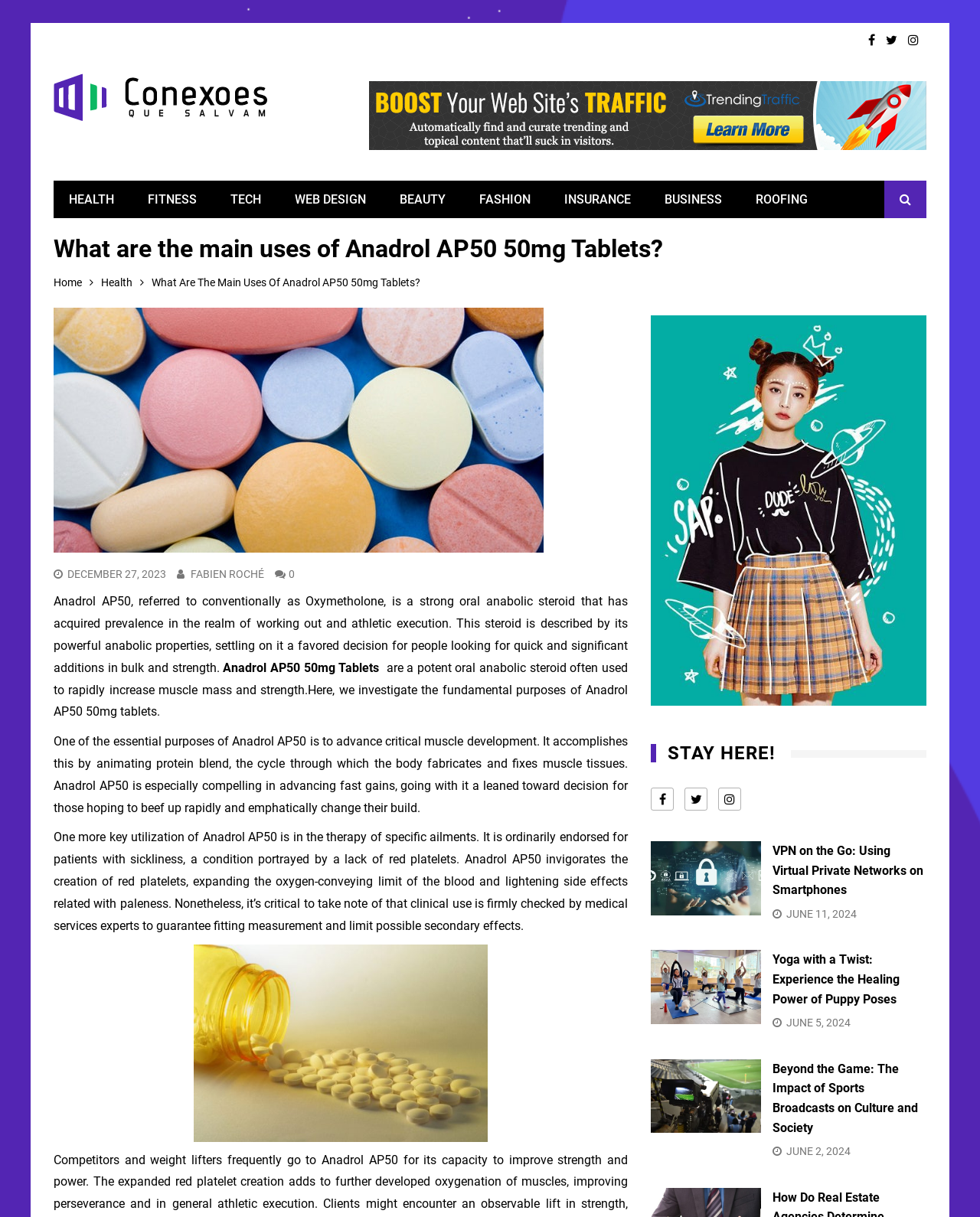Locate the bounding box coordinates of the area that needs to be clicked to fulfill the following instruction: "Read the article 'The Technological Boost in the Value of Private Number Plates in the UK'". The coordinates should be in the format of four float numbers between 0 and 1, namely [left, top, right, bottom].

None